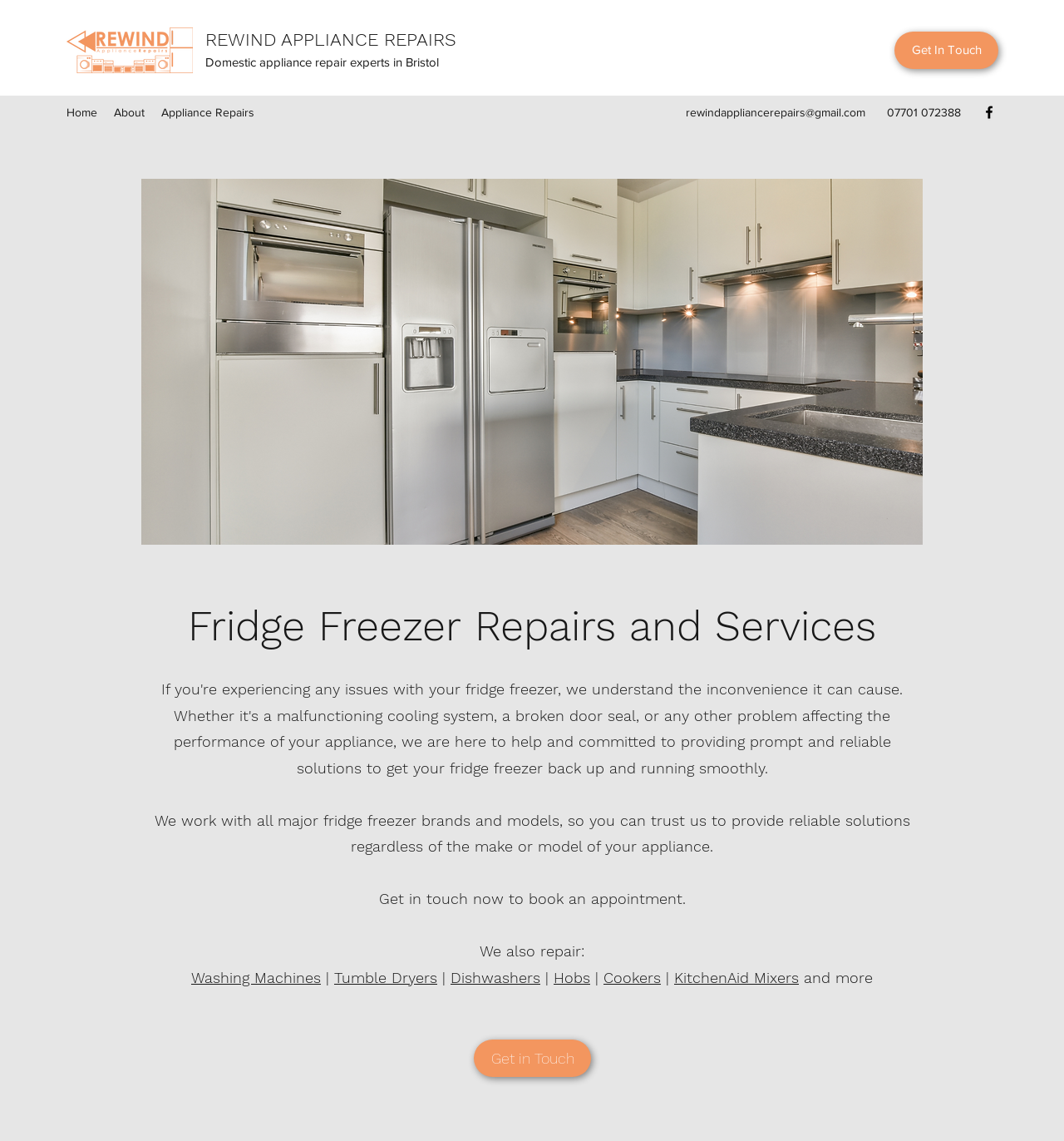Identify the bounding box coordinates for the region to click in order to carry out this instruction: "Get in touch through email". Provide the coordinates using four float numbers between 0 and 1, formatted as [left, top, right, bottom].

[0.645, 0.093, 0.813, 0.104]